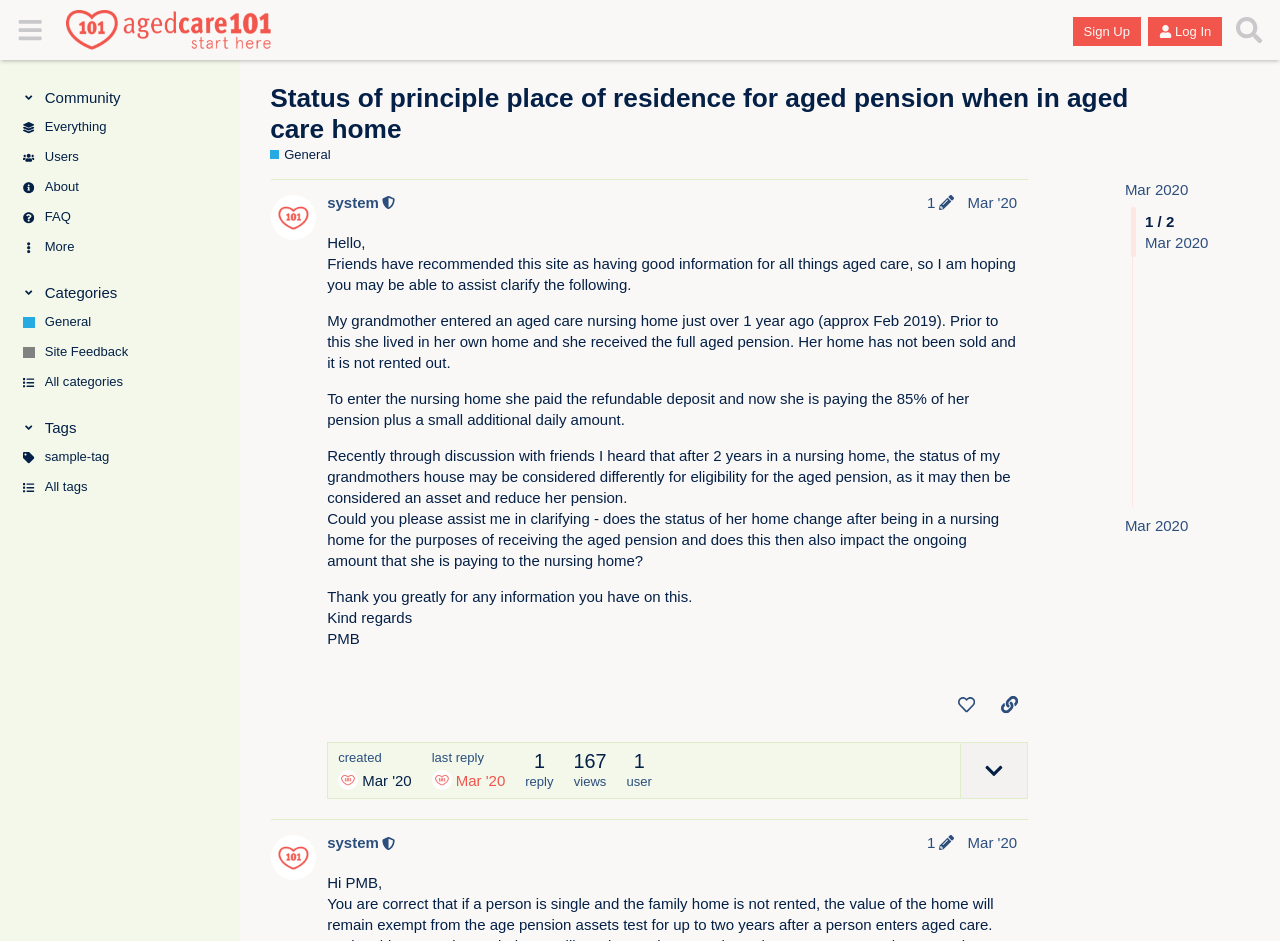Give a short answer to this question using one word or a phrase:
What is the topic of the first post?

Aged pension in nursing home